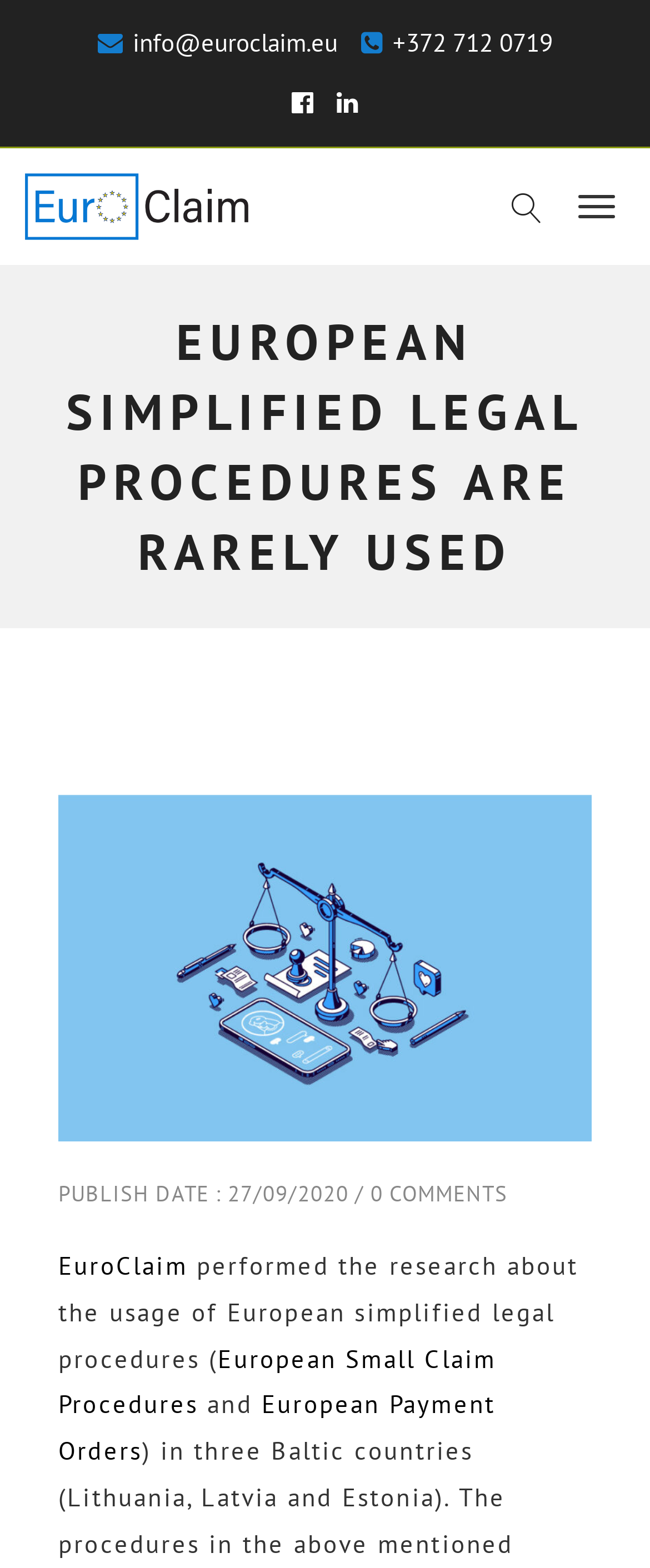Kindly determine the bounding box coordinates of the area that needs to be clicked to fulfill this instruction: "Call the phone number".

[0.604, 0.017, 0.85, 0.037]